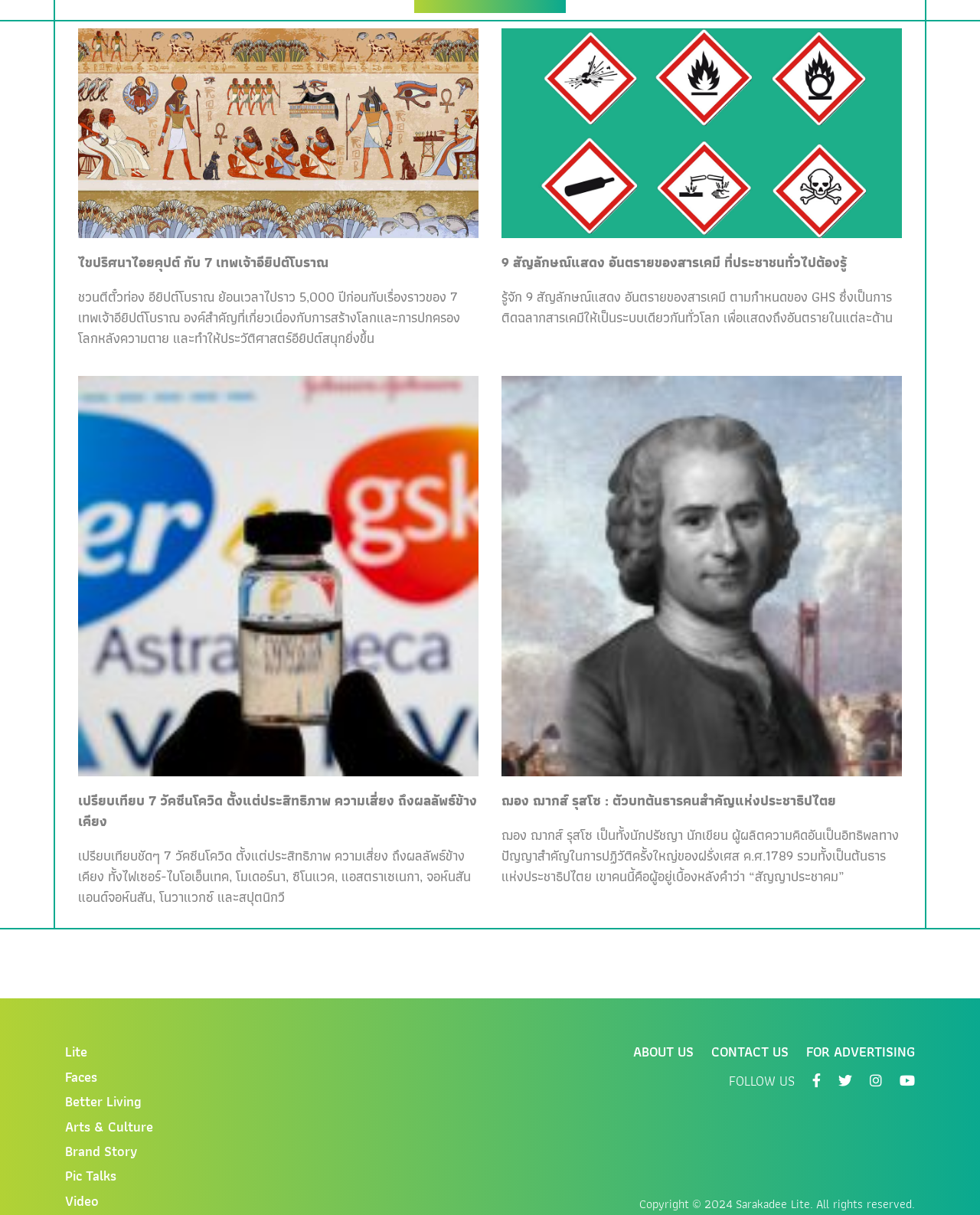Can you give a detailed response to the following question using the information from the image? What is the topic of the first article?

The first article is about ancient Egypt, as indicated by the link text 'ไขปริศนาไอยคุปต์ กับ 7 เทพเจ้าอียิปต์โบราณ' and the static text 'ชวนตีตั๋วท่อง อียิปต์โบราณ ย้อนเวลาไปราว 5,000 ปีก่อนกับเรื่องราวของ 7 เทพเจ้าอียิปต์โบราณ องค์สำคัญที่เกี่ยวเนื่องกับการสร้างโลกและการปกครองโลกหลังความตาย และทำให้ประวัติศาสตร์อียิปต์สนุกยิ่งขึ้น'.